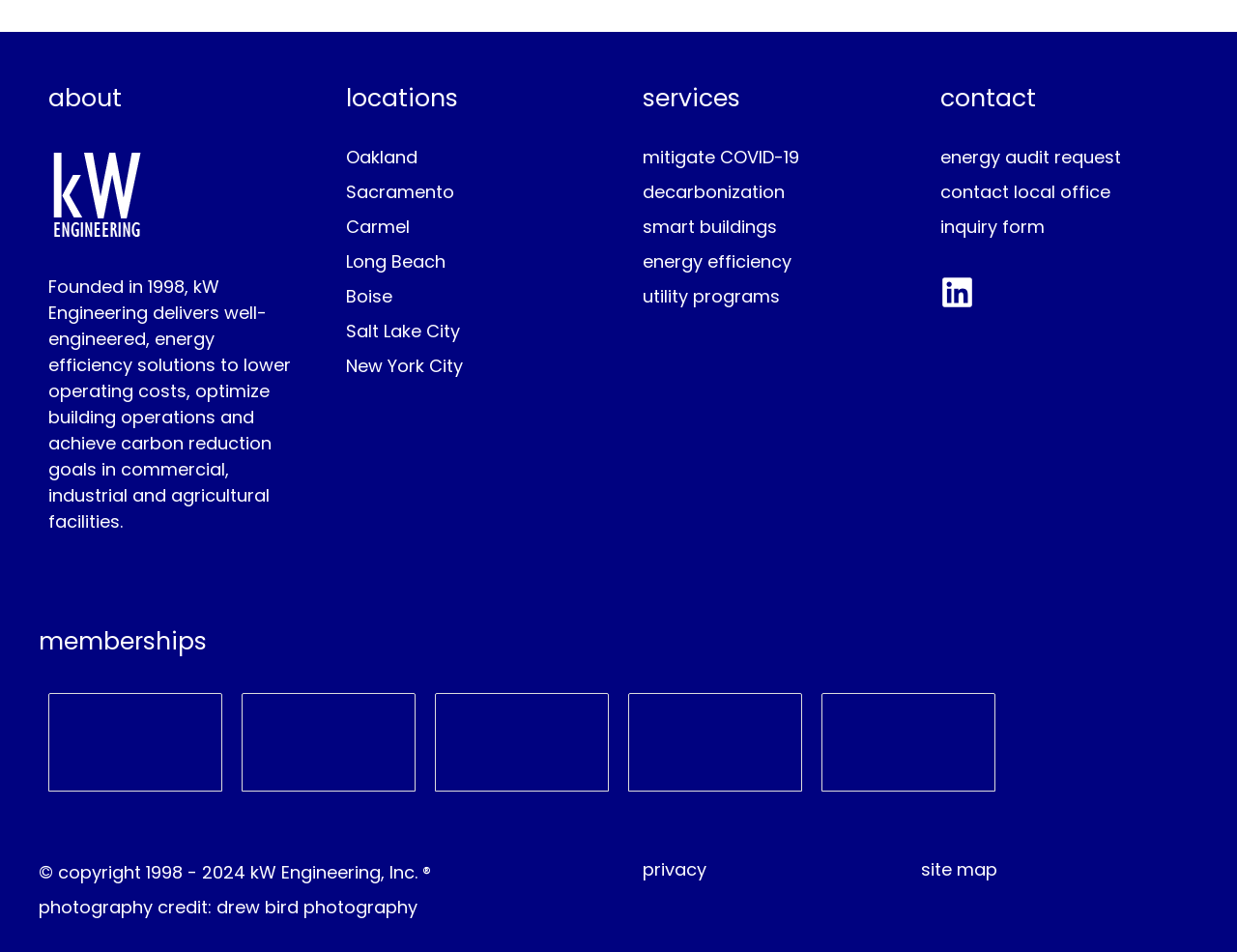Please specify the bounding box coordinates of the region to click in order to perform the following instruction: "view recent posts".

None